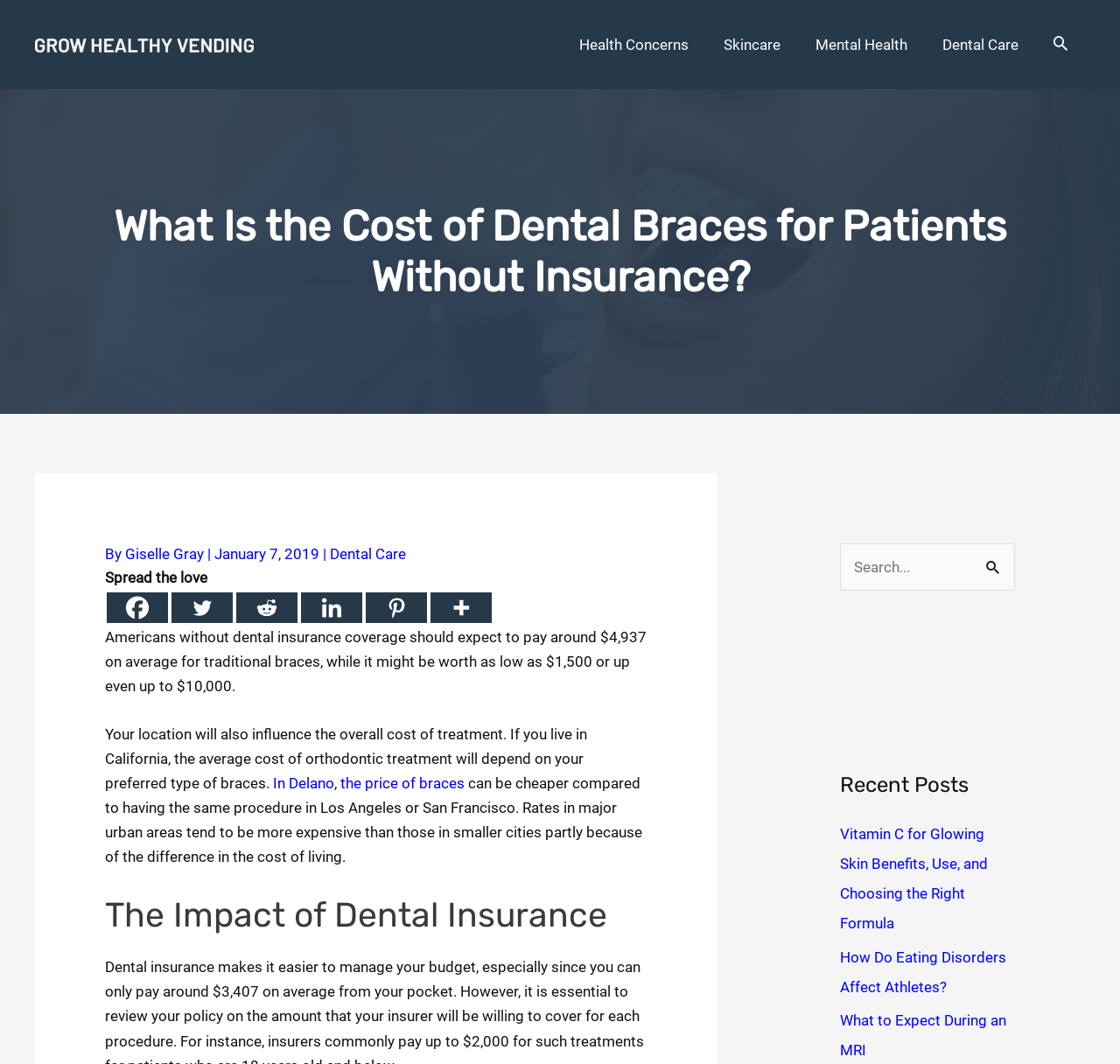How many social media links are available?
Answer with a single word or short phrase according to what you see in the image.

6